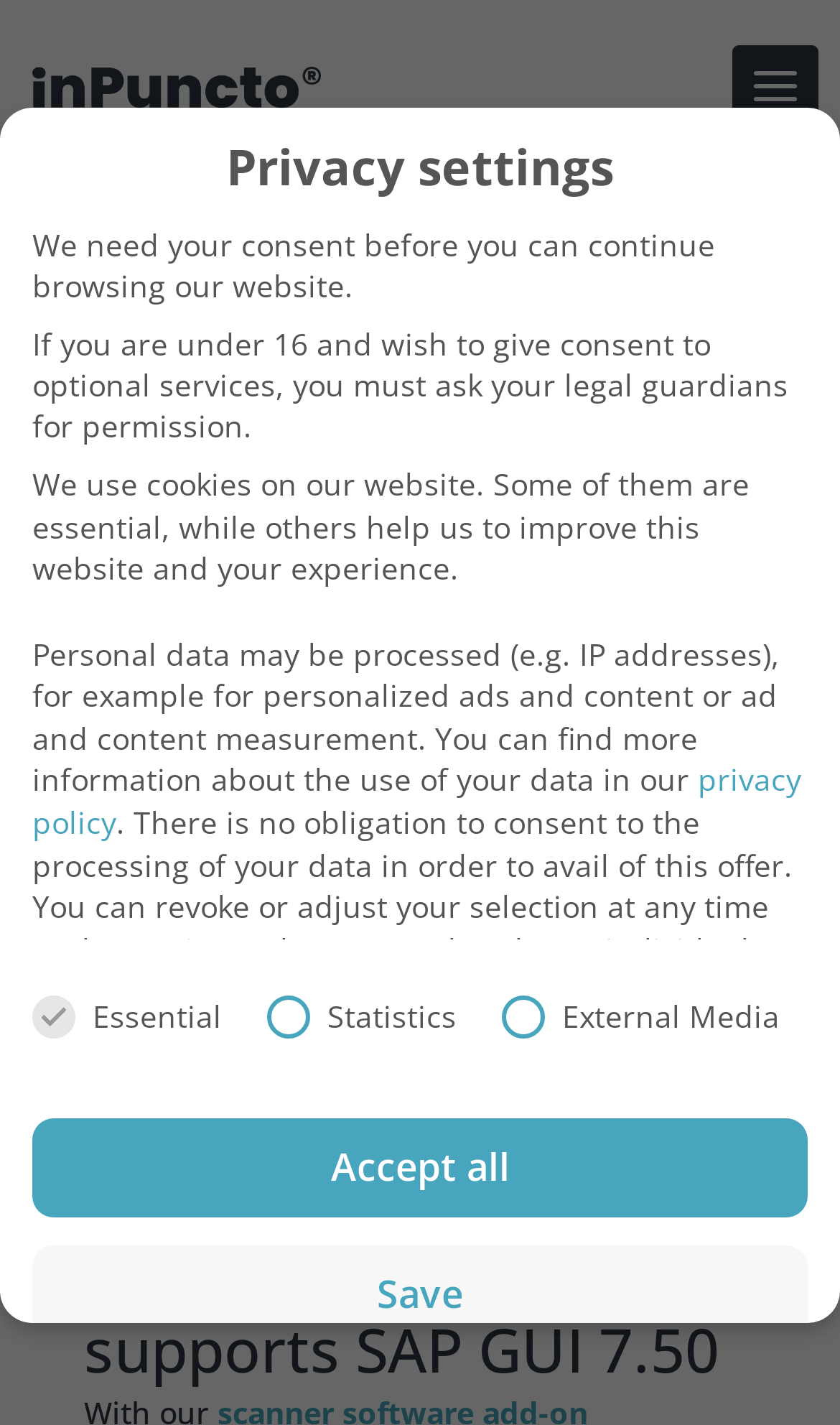Provide the bounding box coordinates for the UI element described in this sentence: "parent_node: External Media name="cookieGroup[]" value="external-media"". The coordinates should be four float values between 0 and 1, i.e., [left, top, right, bottom].

[0.938, 0.703, 0.971, 0.722]